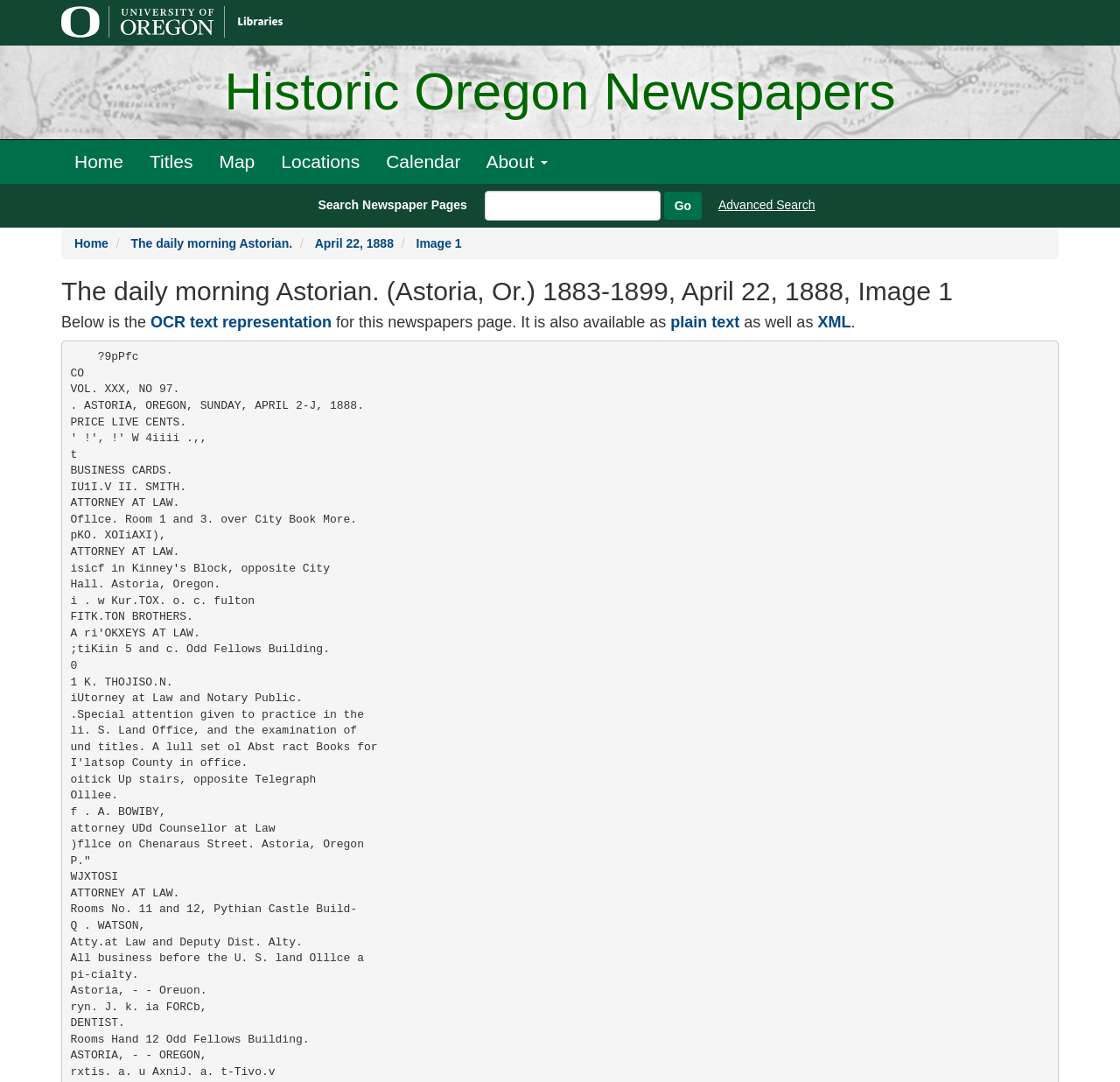Given the element description "parent_node: Search Newspaper Pages name="proxtext"", identify the bounding box of the corresponding UI element.

[0.433, 0.176, 0.59, 0.204]